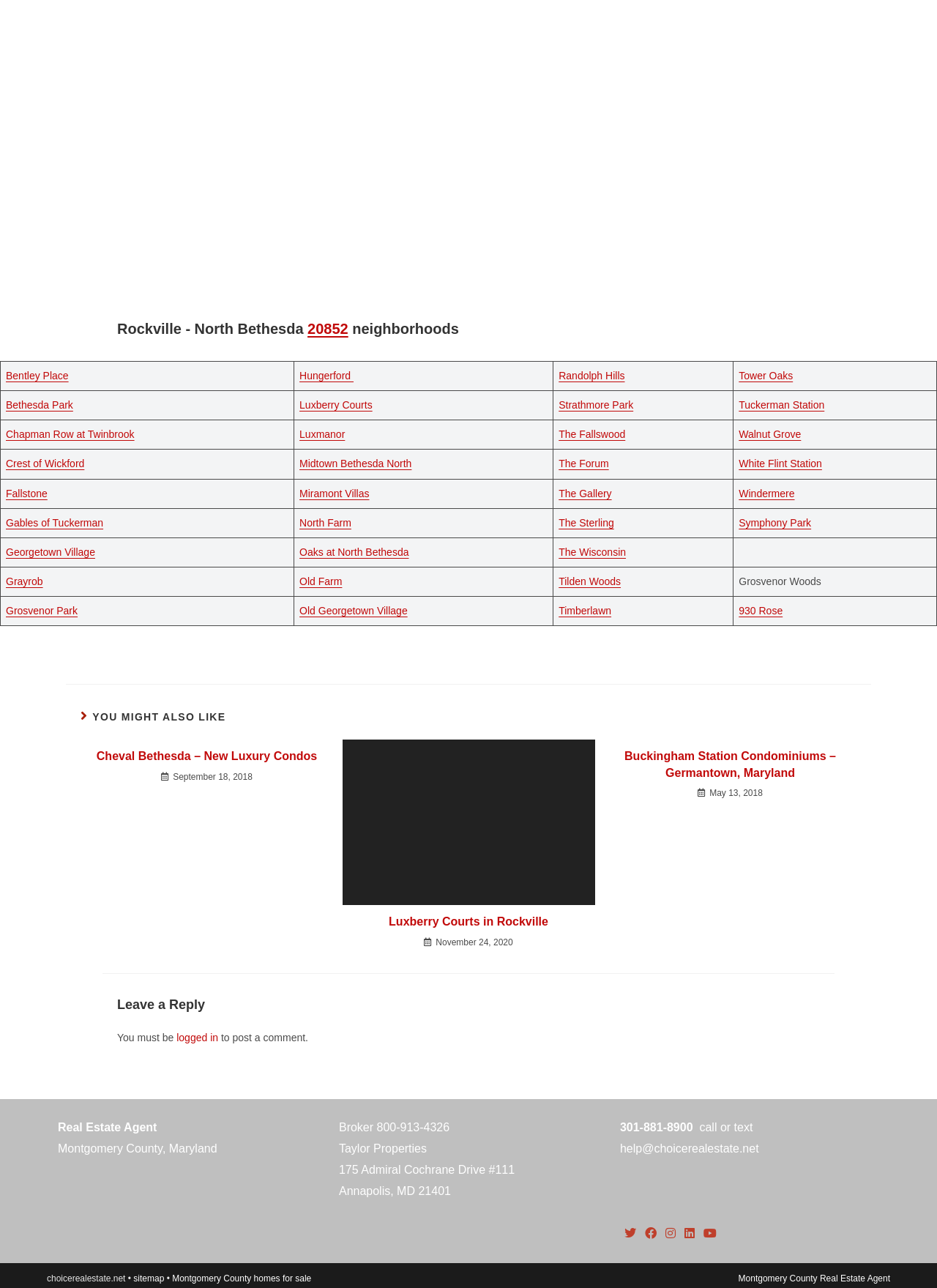What is the community listed next to Bethesda Park?
Please provide a single word or phrase in response based on the screenshot.

Luxberry Courts